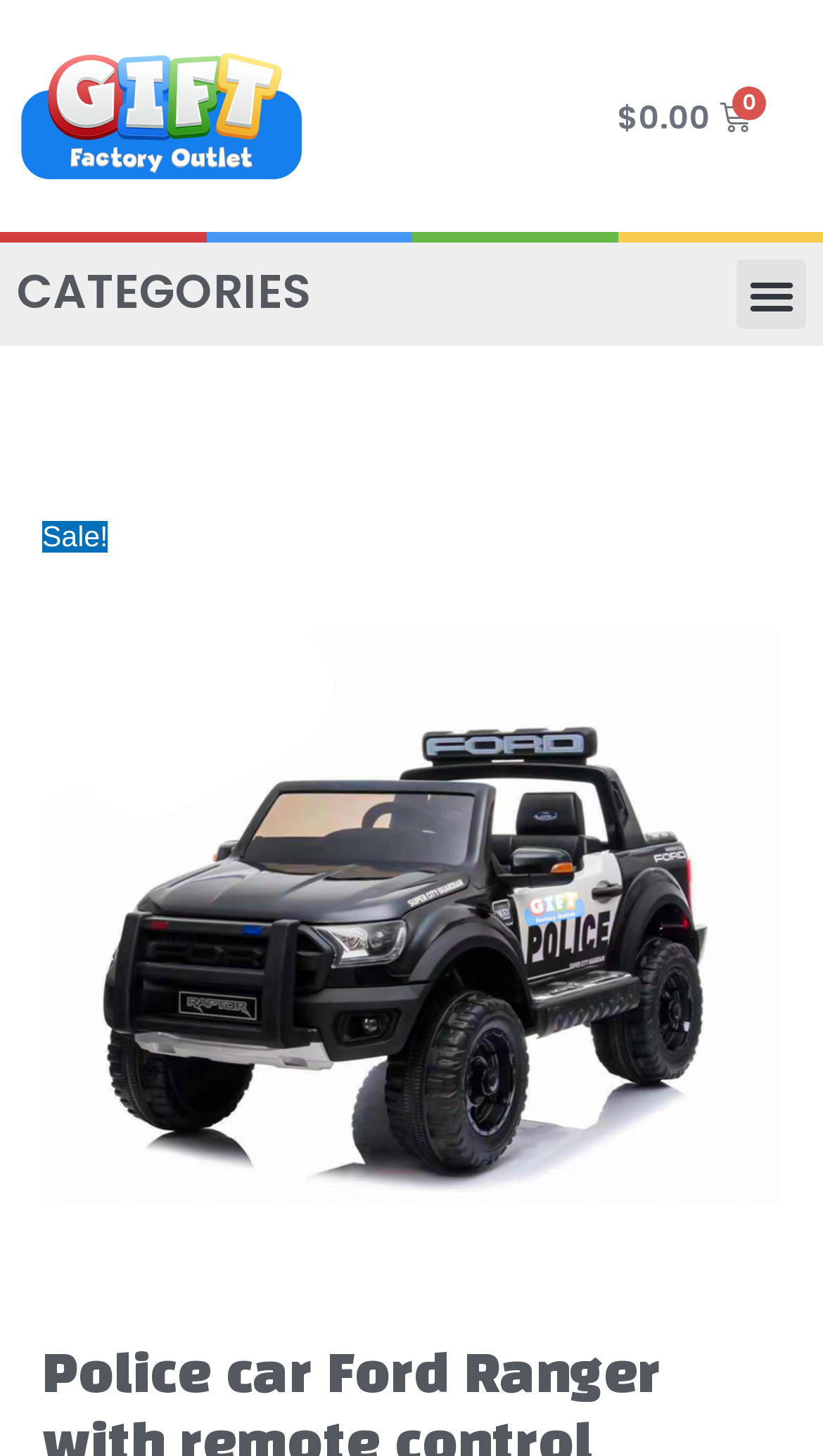Look at the image and give a detailed response to the following question: What type of content is below the menu toggle button?

By analyzing the bounding box coordinates, I determined that the menu toggle button is located at the top right corner of the webpage. Below it, there is an image element with a large height, suggesting that it is a product image or a related visual content.